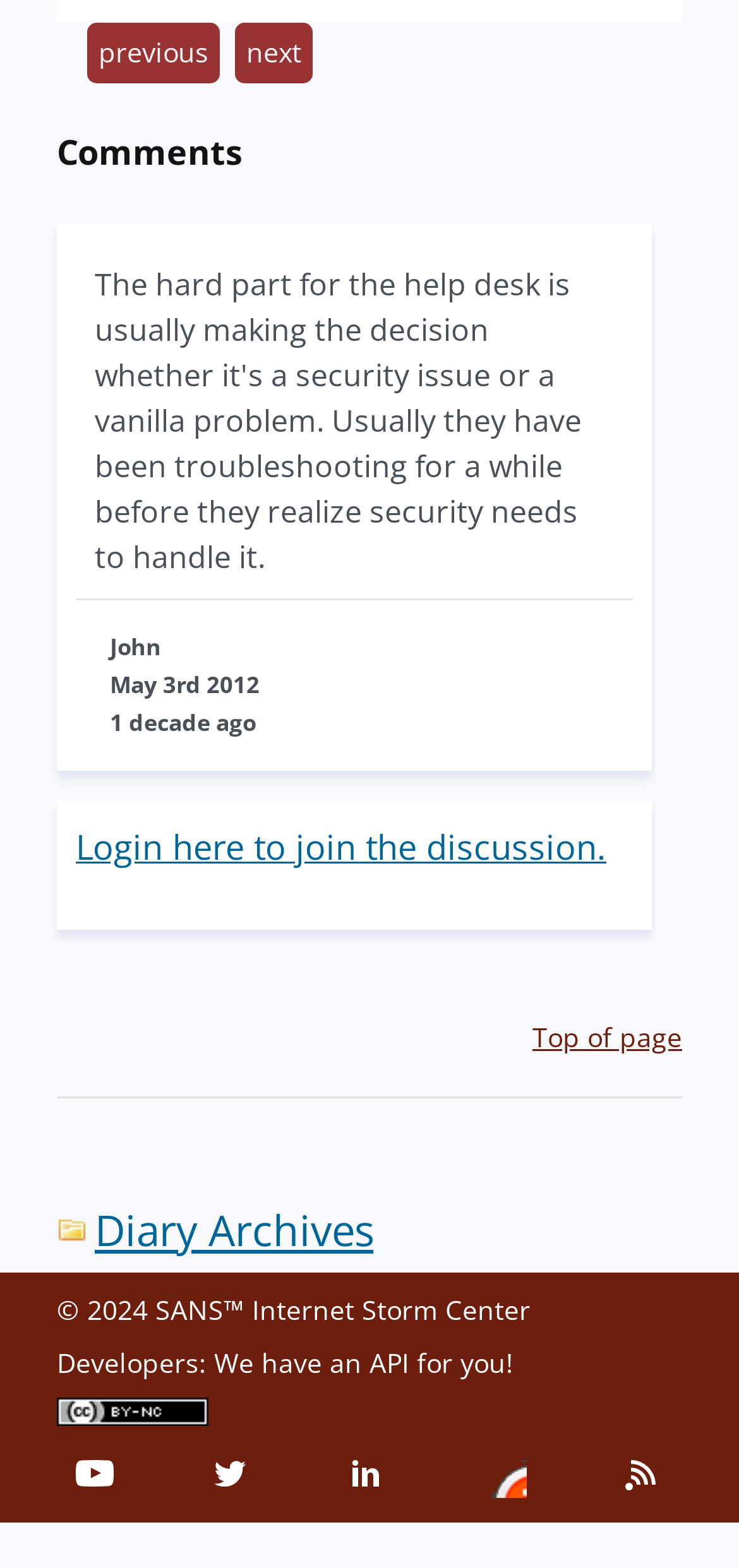Extract the bounding box coordinates of the UI element described by: "Diary Archives". The coordinates should include four float numbers ranging from 0 to 1, e.g., [left, top, right, bottom].

[0.077, 0.765, 0.505, 0.803]